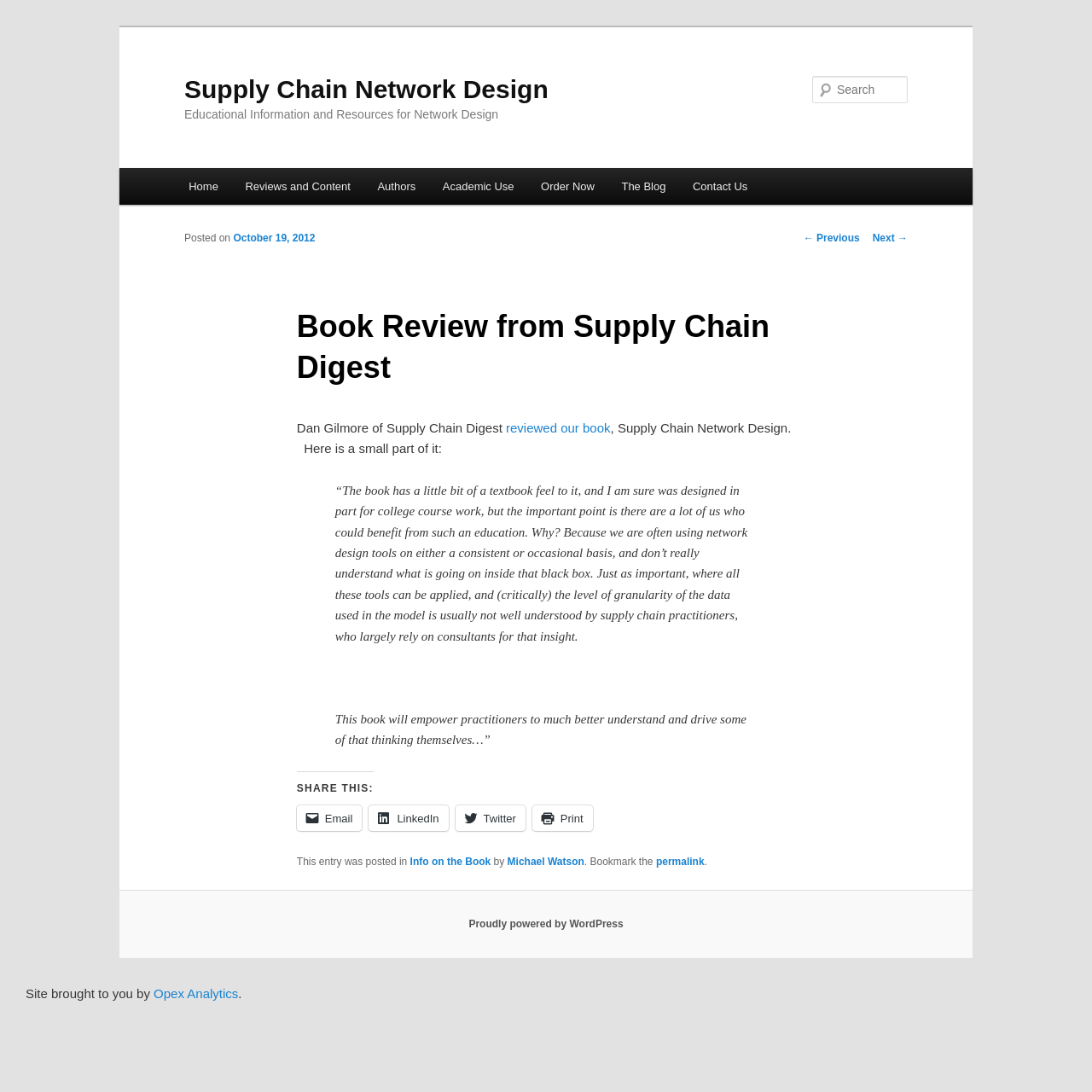Who reviewed the book Supply Chain Network Design?
Please give a detailed and elaborate explanation in response to the question.

The reviewer's name is mentioned in the article as 'Dan Gilmore of Supply Chain Digest'.